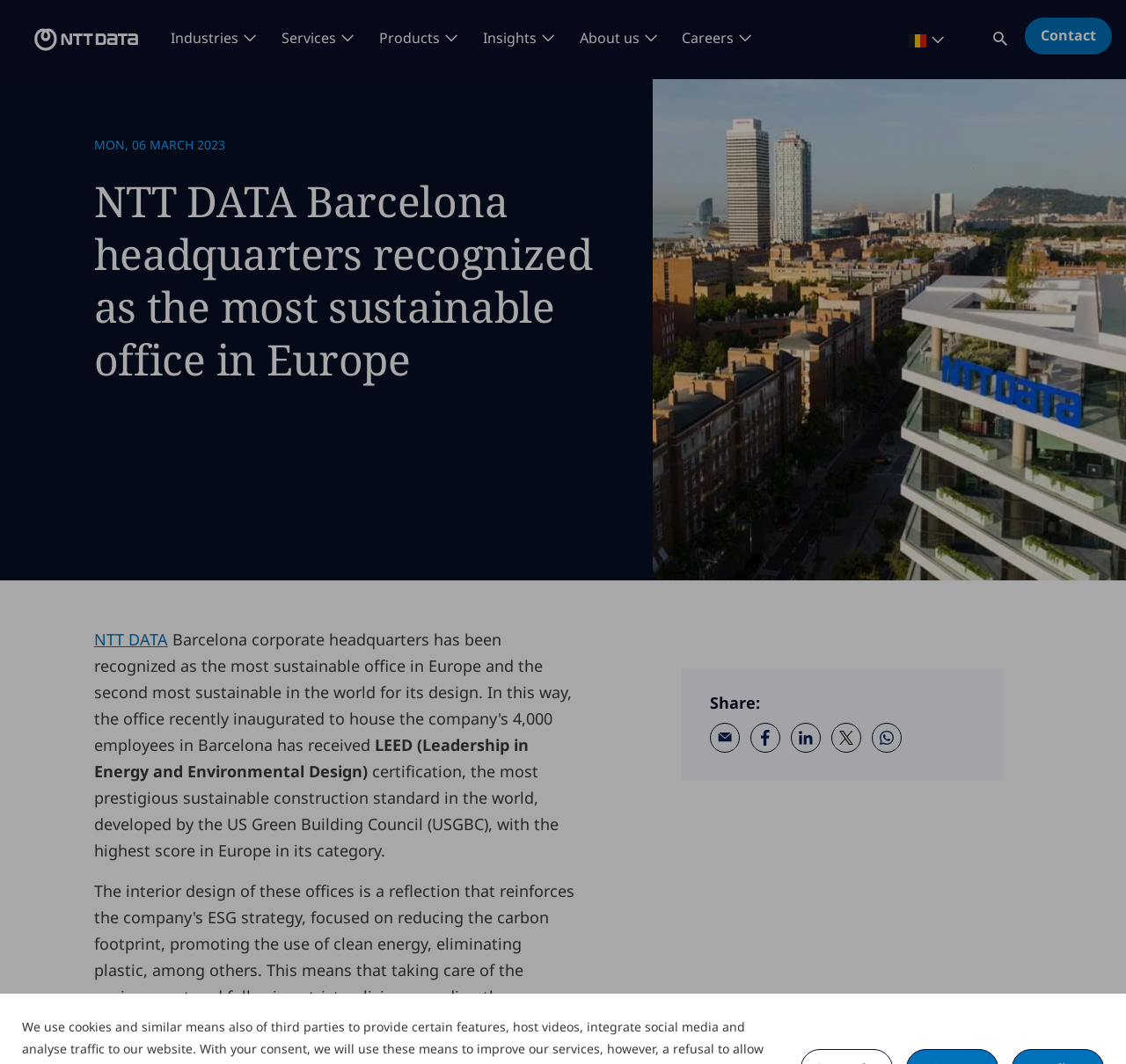Locate the bounding box coordinates of the element that needs to be clicked to carry out the instruction: "Share on LinkedIn". The coordinates should be given as four float numbers ranging from 0 to 1, i.e., [left, top, right, bottom].

[0.702, 0.679, 0.729, 0.707]